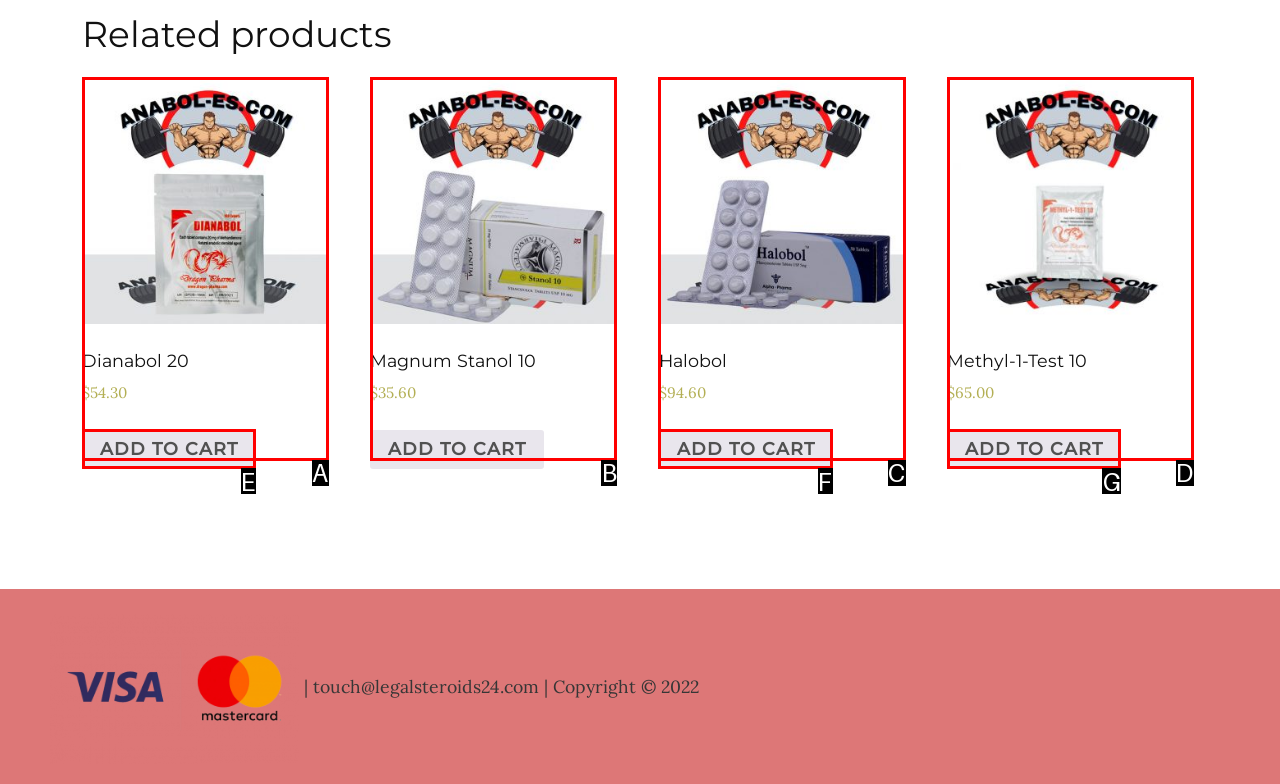Match the HTML element to the description: Magnum Stanol 10 $35.60. Respond with the letter of the correct option directly.

B